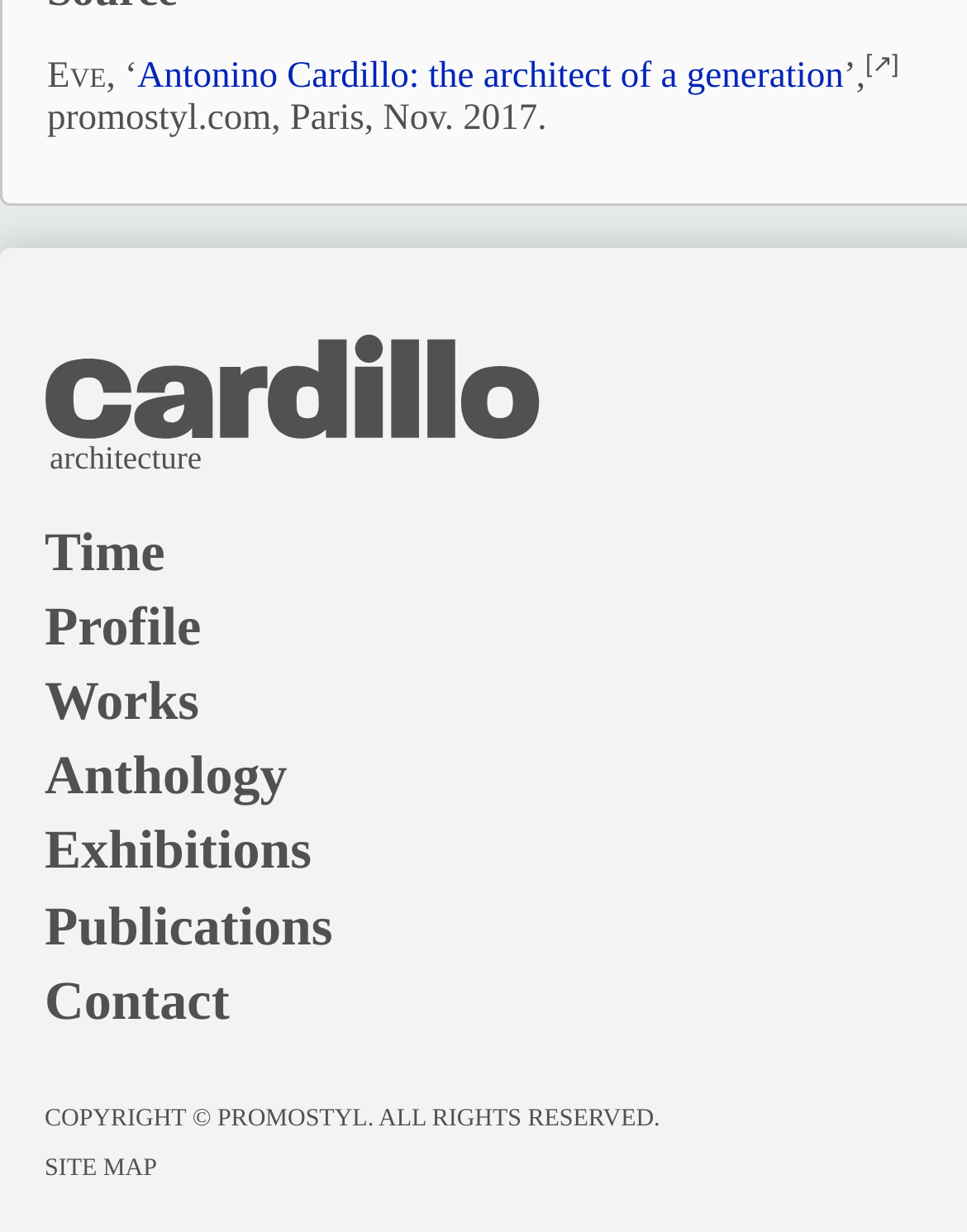Provide a short answer using a single word or phrase for the following question: 
What is the name of the website?

promostyl.com